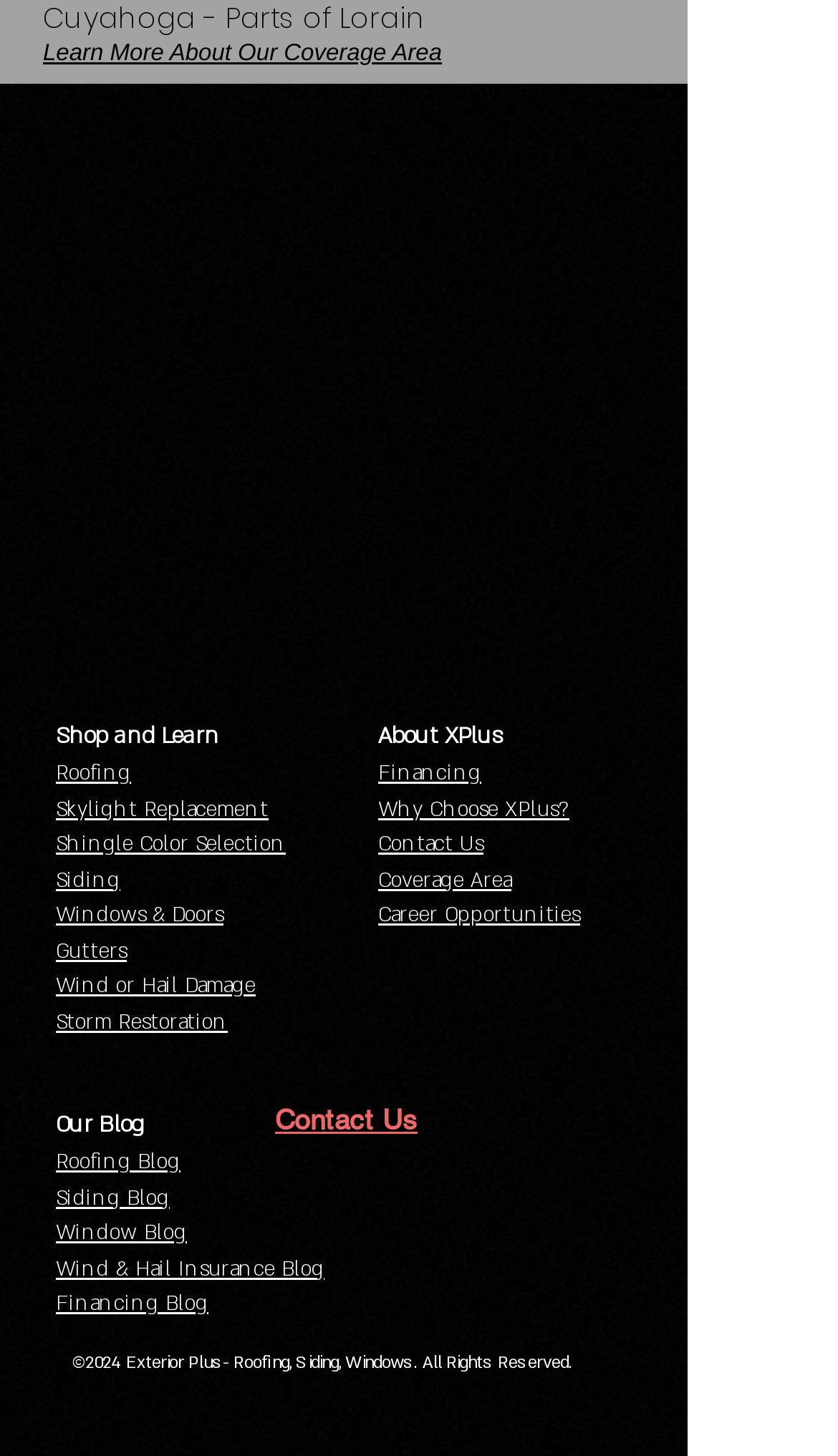Find the bounding box coordinates of the area to click in order to follow the instruction: "Contact us for more information".

[0.451, 0.569, 0.577, 0.589]